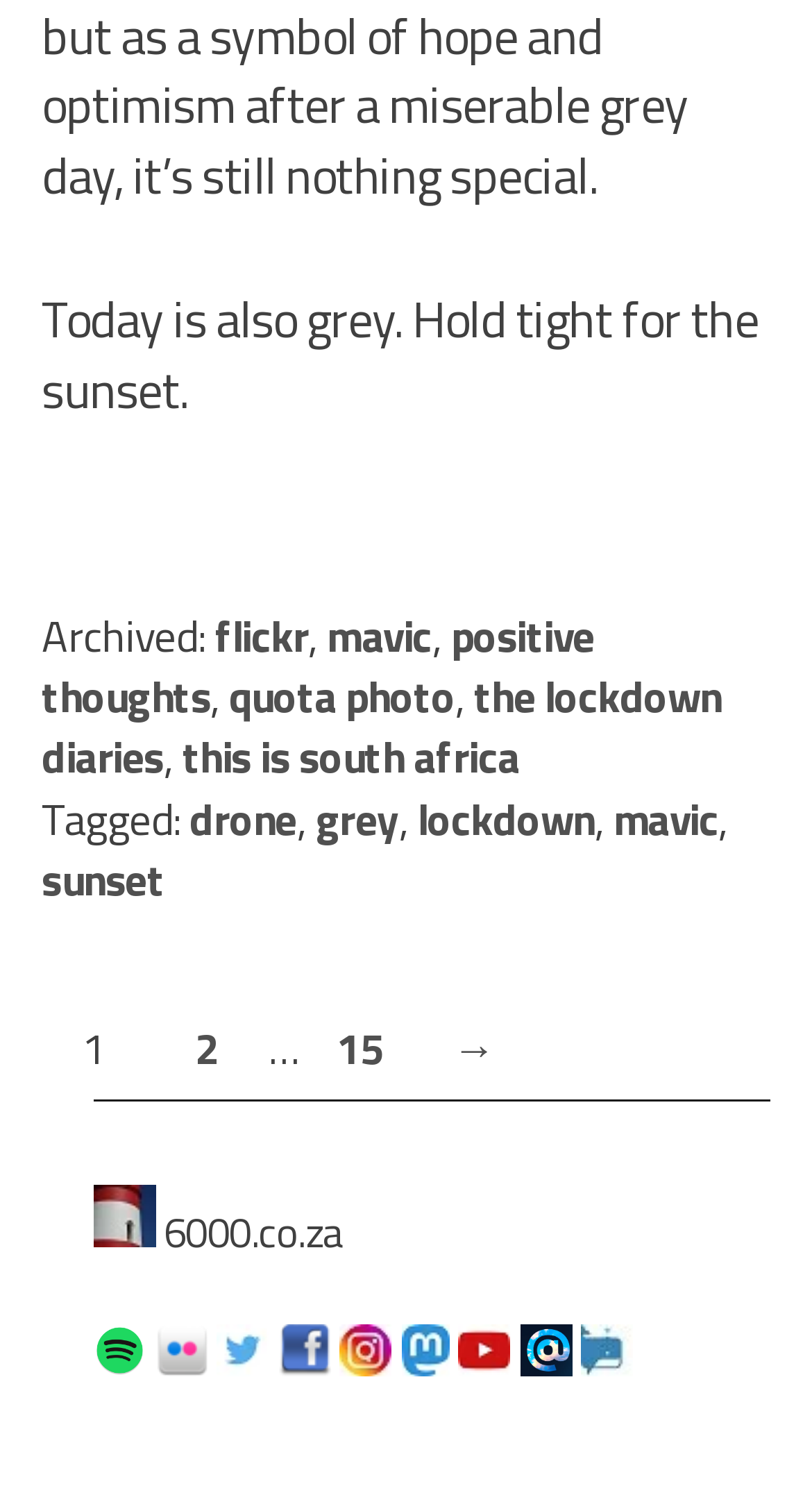Provide the bounding box coordinates for the area that should be clicked to complete the instruction: "View the 'quota photo' link".

[0.282, 0.441, 0.56, 0.485]